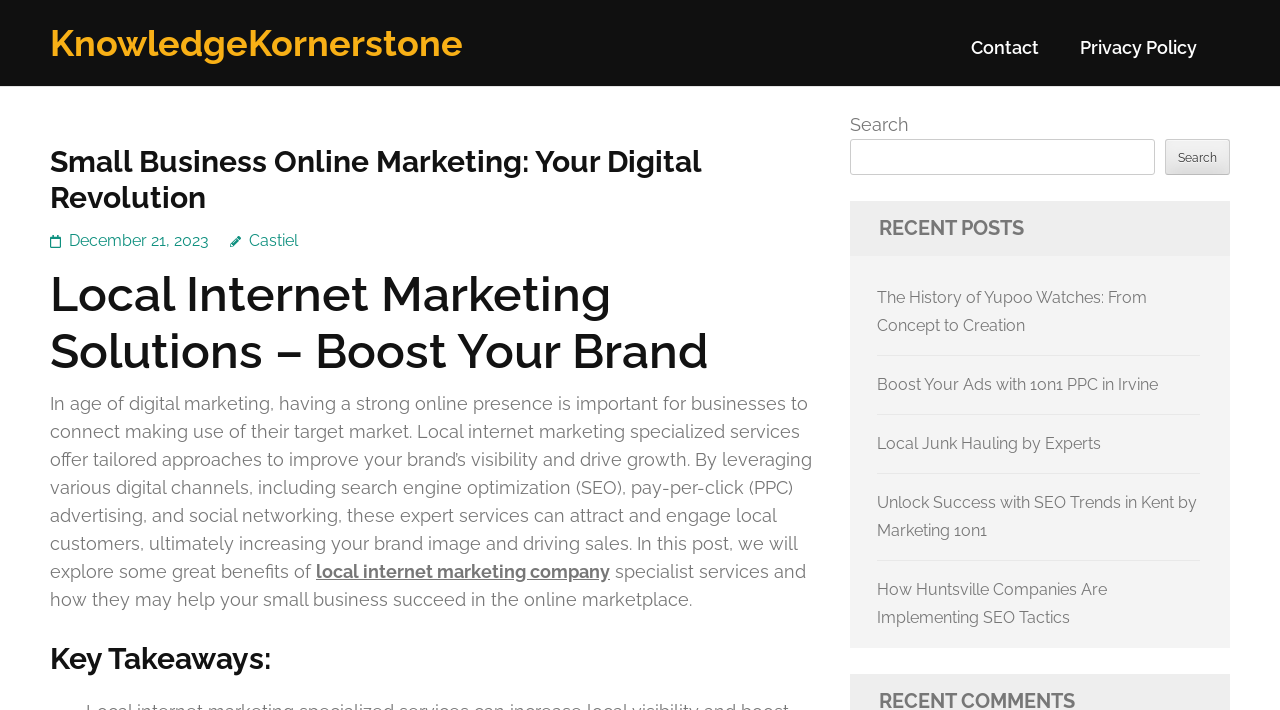Pinpoint the bounding box coordinates of the area that should be clicked to complete the following instruction: "Search for something". The coordinates must be given as four float numbers between 0 and 1, i.e., [left, top, right, bottom].

[0.664, 0.196, 0.902, 0.246]